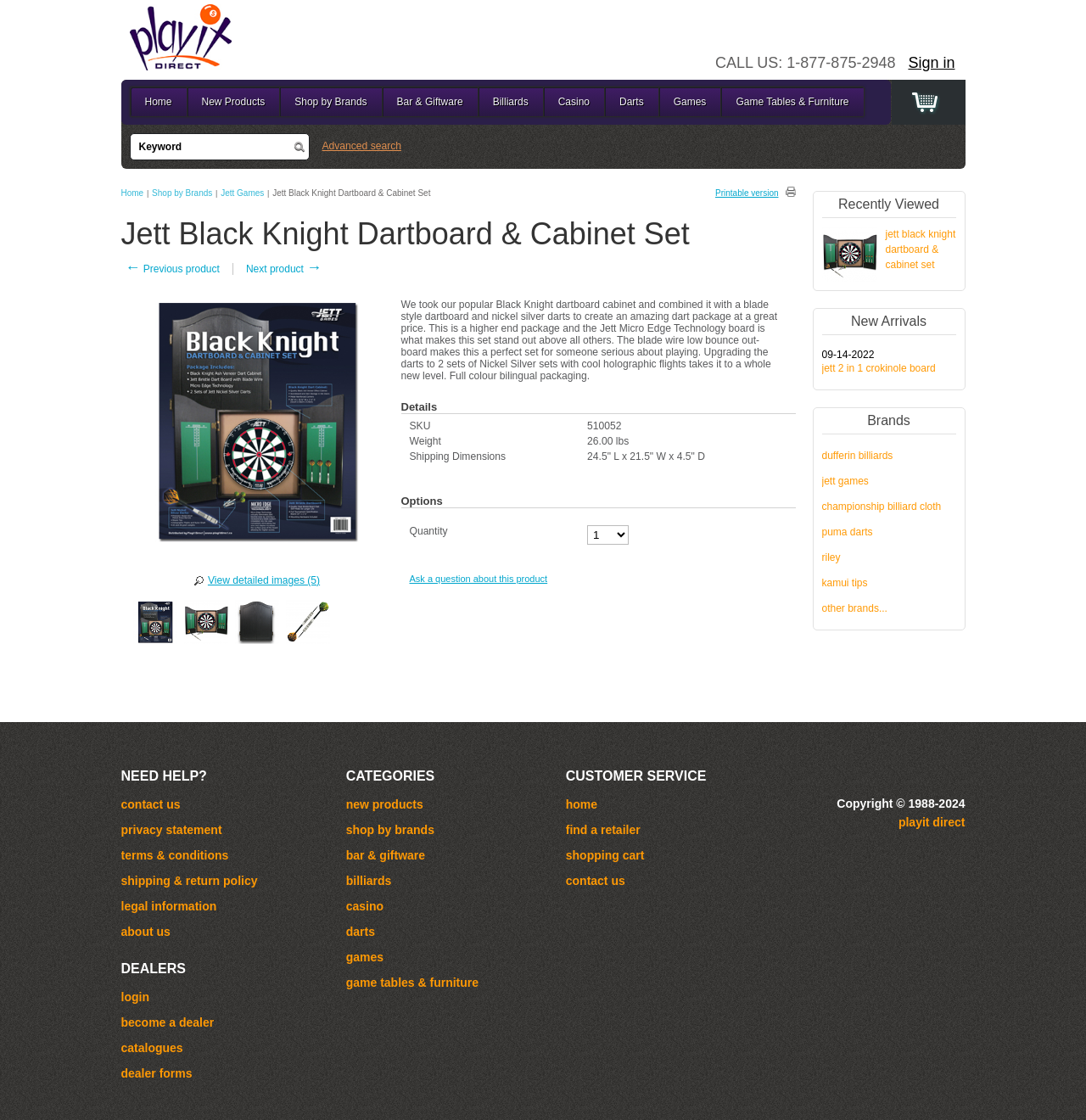Determine the coordinates of the bounding box for the clickable area needed to execute this instruction: "click search".

None